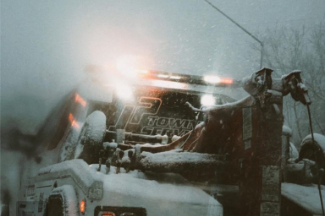What is the purpose of GPS fleet tracking systems?
Refer to the screenshot and respond with a concise word or phrase.

To navigate and respond to emergencies